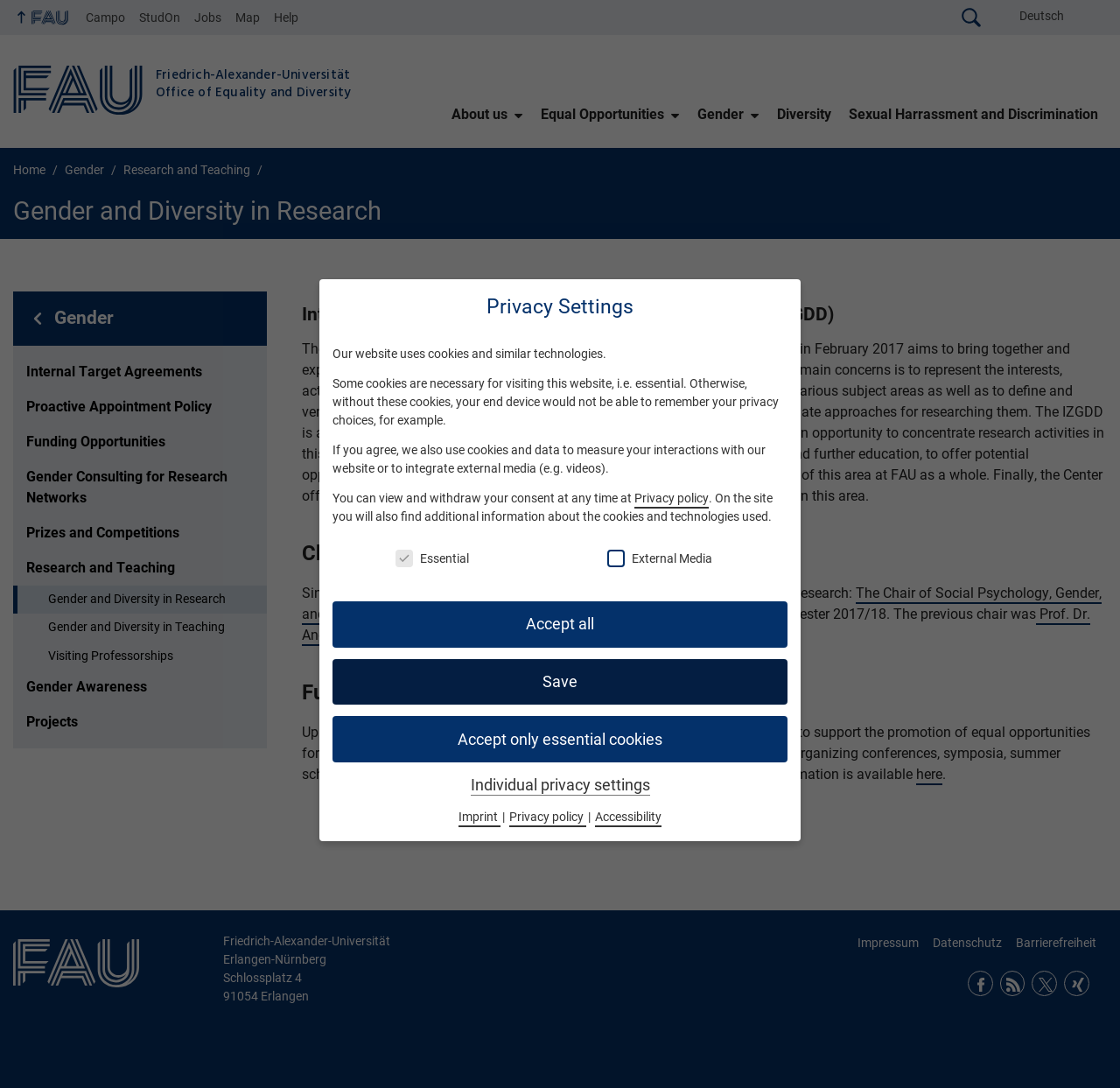Please find the bounding box coordinates of the element that you should click to achieve the following instruction: "Learn about the Interdisciplinary Center Gender – Difference – Diversity". The coordinates should be presented as four float numbers between 0 and 1: [left, top, right, bottom].

[0.294, 0.313, 0.645, 0.328]